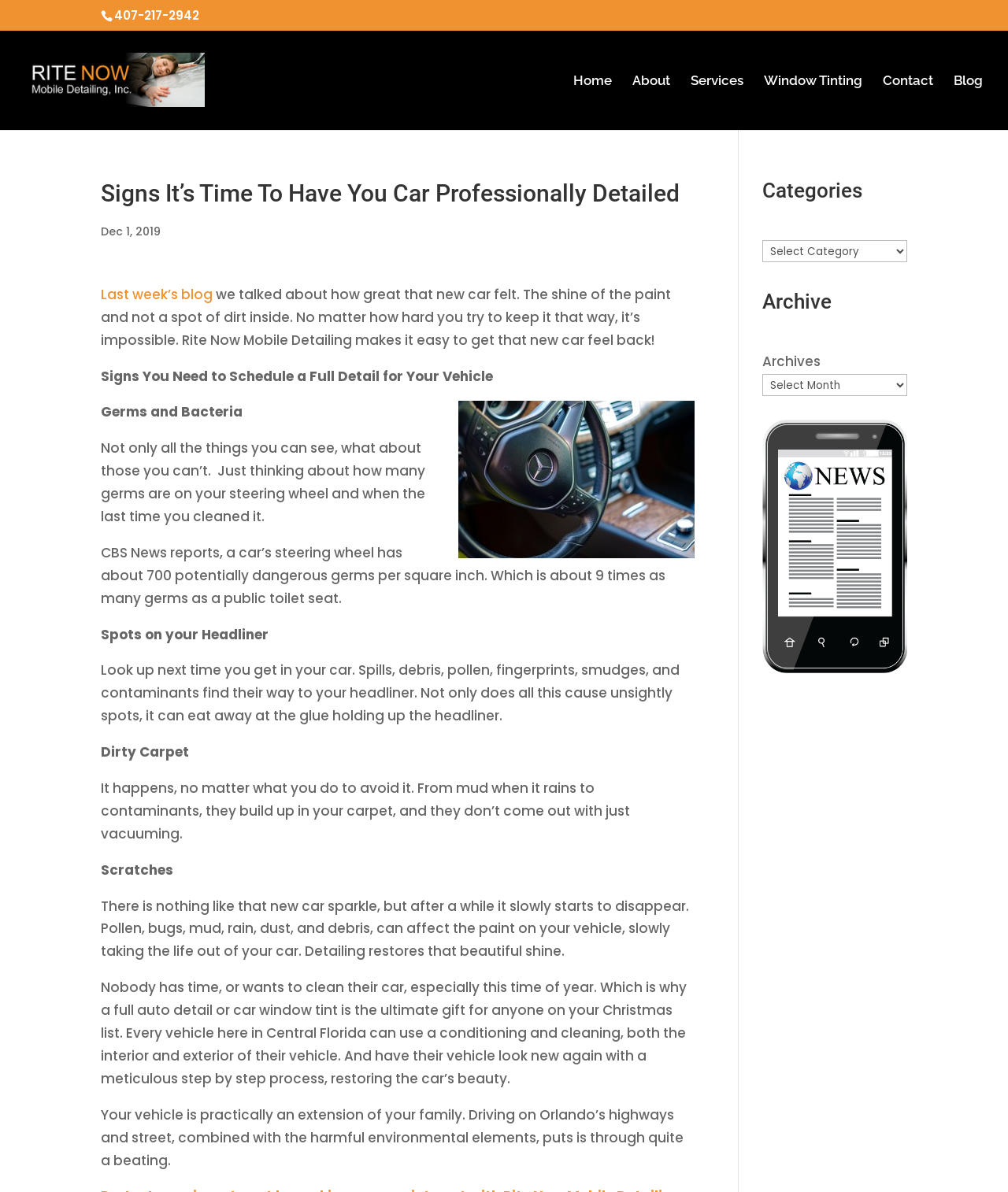Answer this question in one word or a short phrase: What is the date of the blog post?

Dec 1, 2019